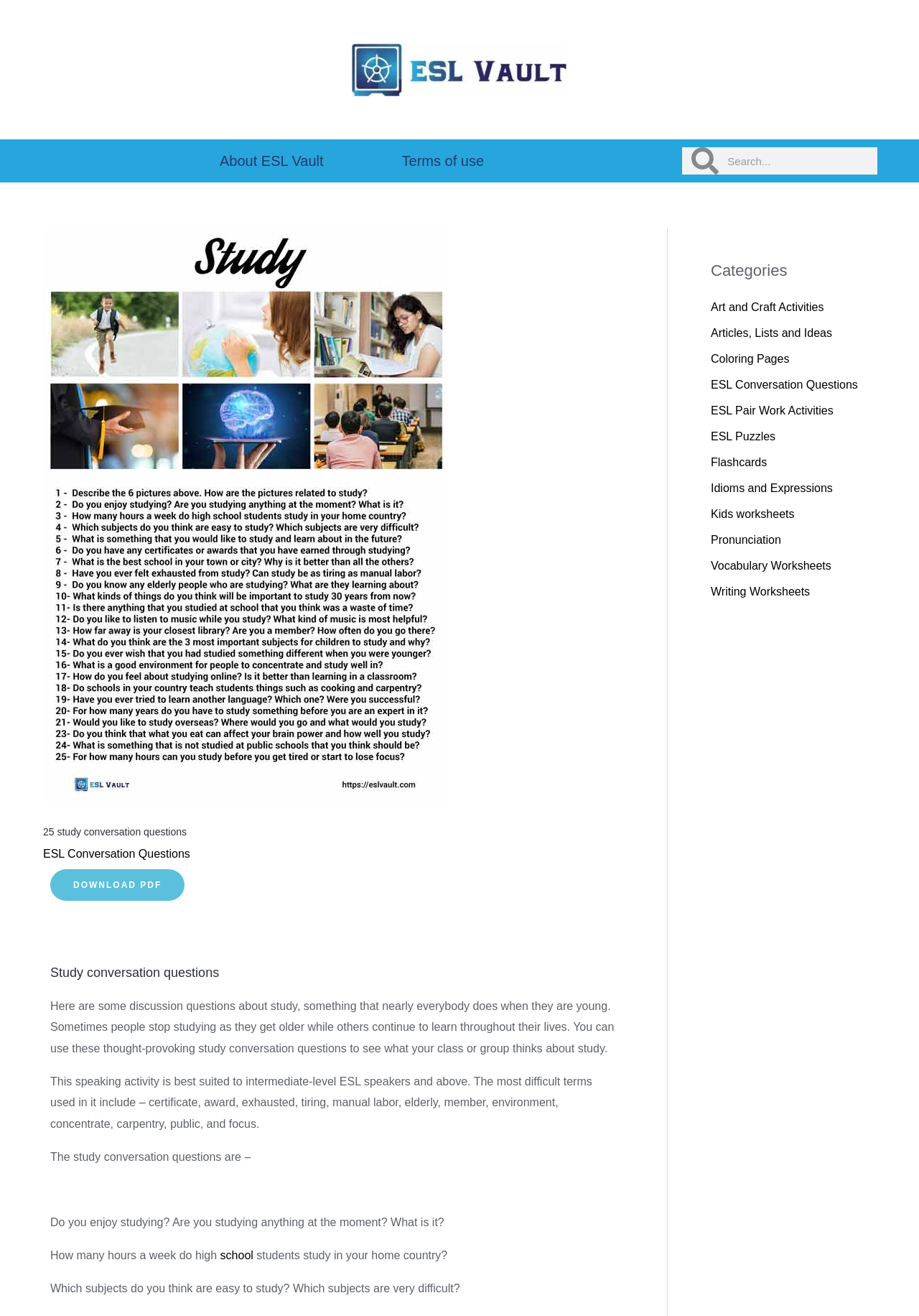Respond to the following question with a brief word or phrase:
How many hours of study per week is asked about in one of the conversation questions?

High school students